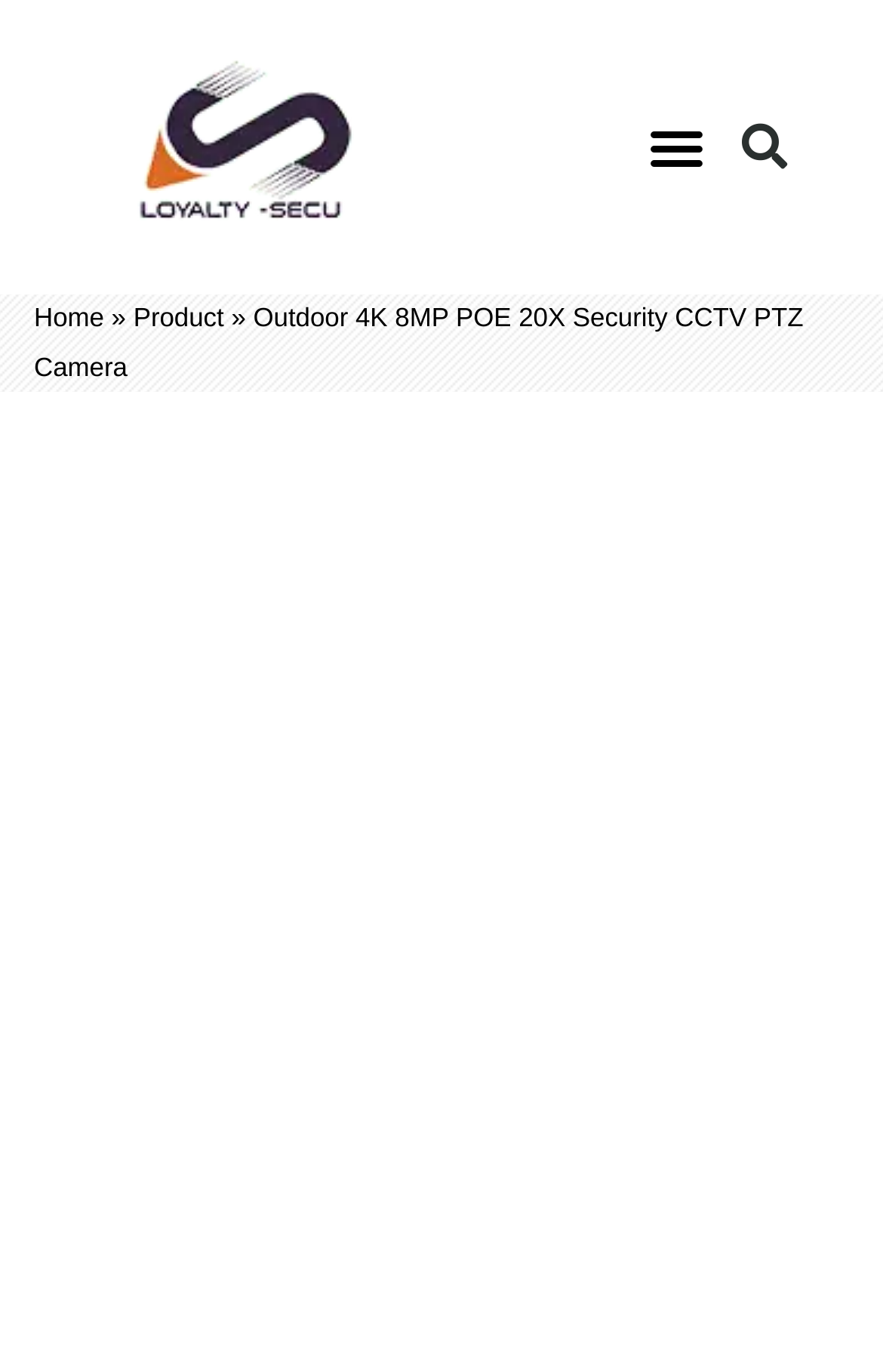Provide an in-depth description of the elements and layout of the webpage.

The webpage is about an outdoor security camera, specifically the LY-AN5-820P Ultra 4K 8MP model. At the top left corner, there is a logo image of "Loyalty-secu". Next to it, on the top right corner, there is a menu toggle button and a search bar. 

Below the top section, there is a navigation menu with links to "Home" and "Product" pages, separated by a "»" symbol. 

The main content of the page is focused on the product, with a title "Outdoor 4K 8MP POE 20X Security CCTV PTZ Camera" that spans across the top section of the page. 

Below the title, there is a large image that takes up most of the page, showcasing the product.